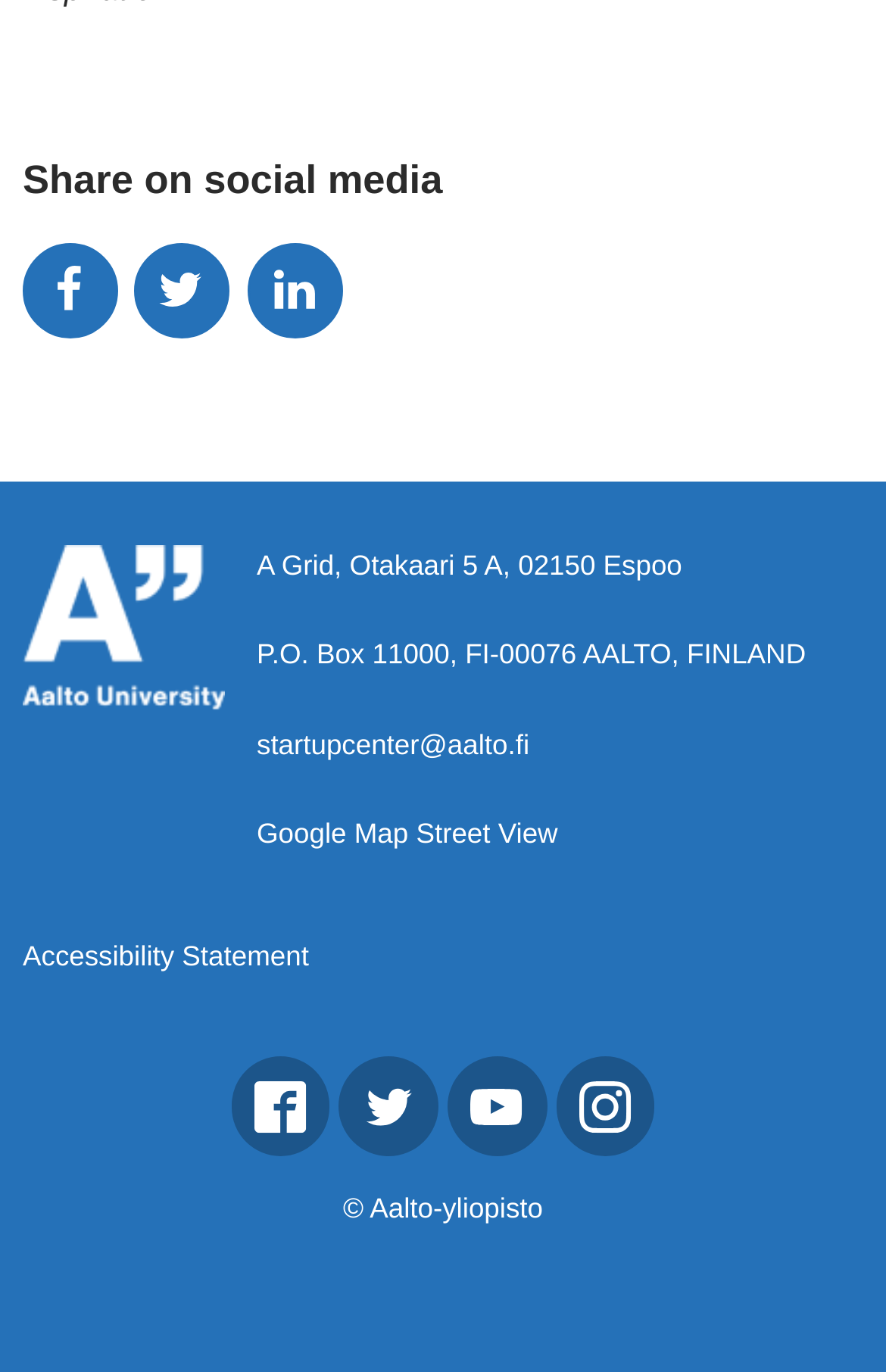Please identify the bounding box coordinates of the element I need to click to follow this instruction: "View Aalto Startup Center on Google Map Street View".

[0.29, 0.596, 0.63, 0.62]